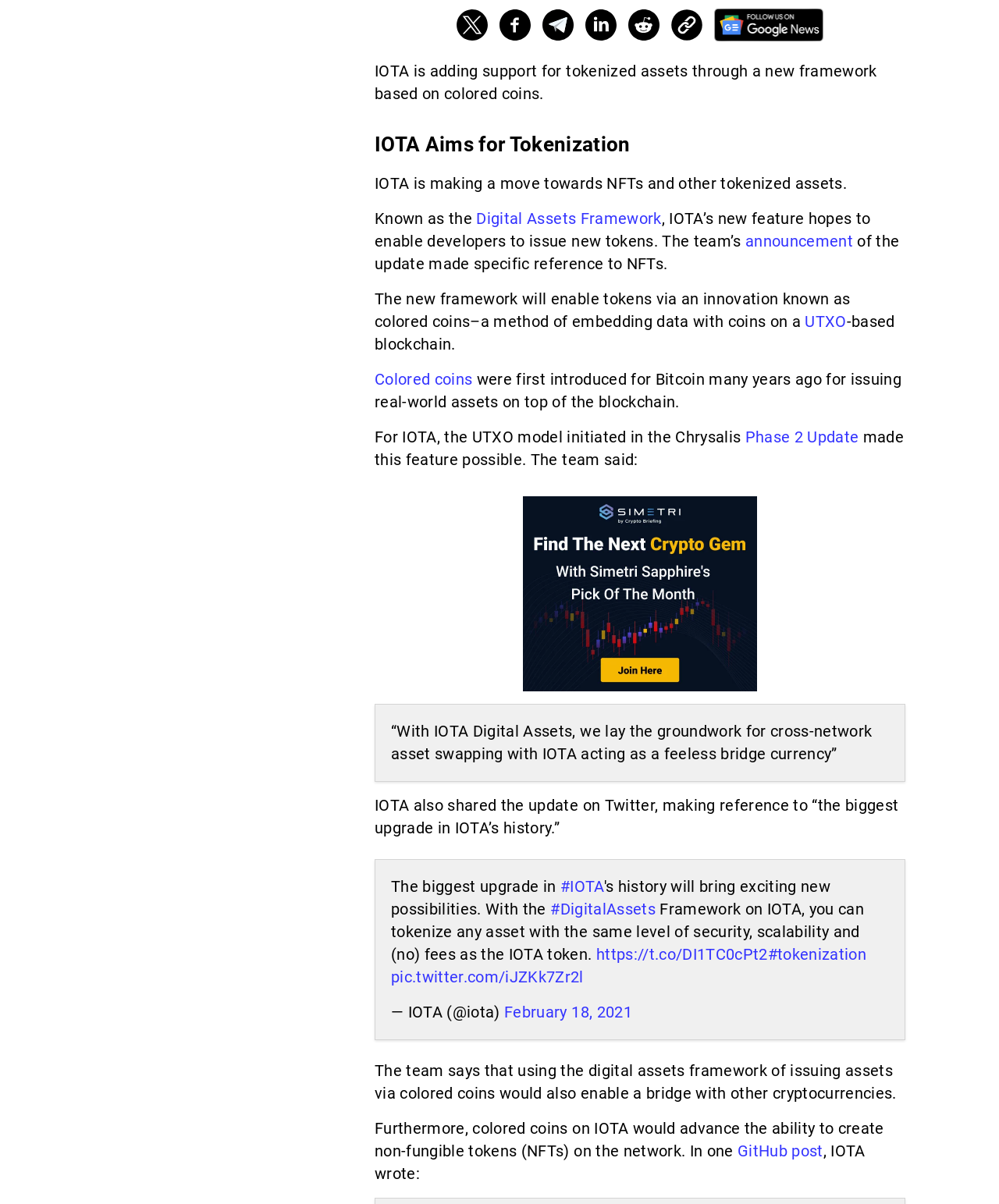Specify the bounding box coordinates of the element's region that should be clicked to achieve the following instruction: "Click the 'Open GME meme coin soars 97% after RoaringKitty announces upcoming livestream' link". The bounding box coordinates consist of four float numbers between 0 and 1, in the format [left, top, right, bottom].

[0.067, 0.059, 0.297, 0.135]